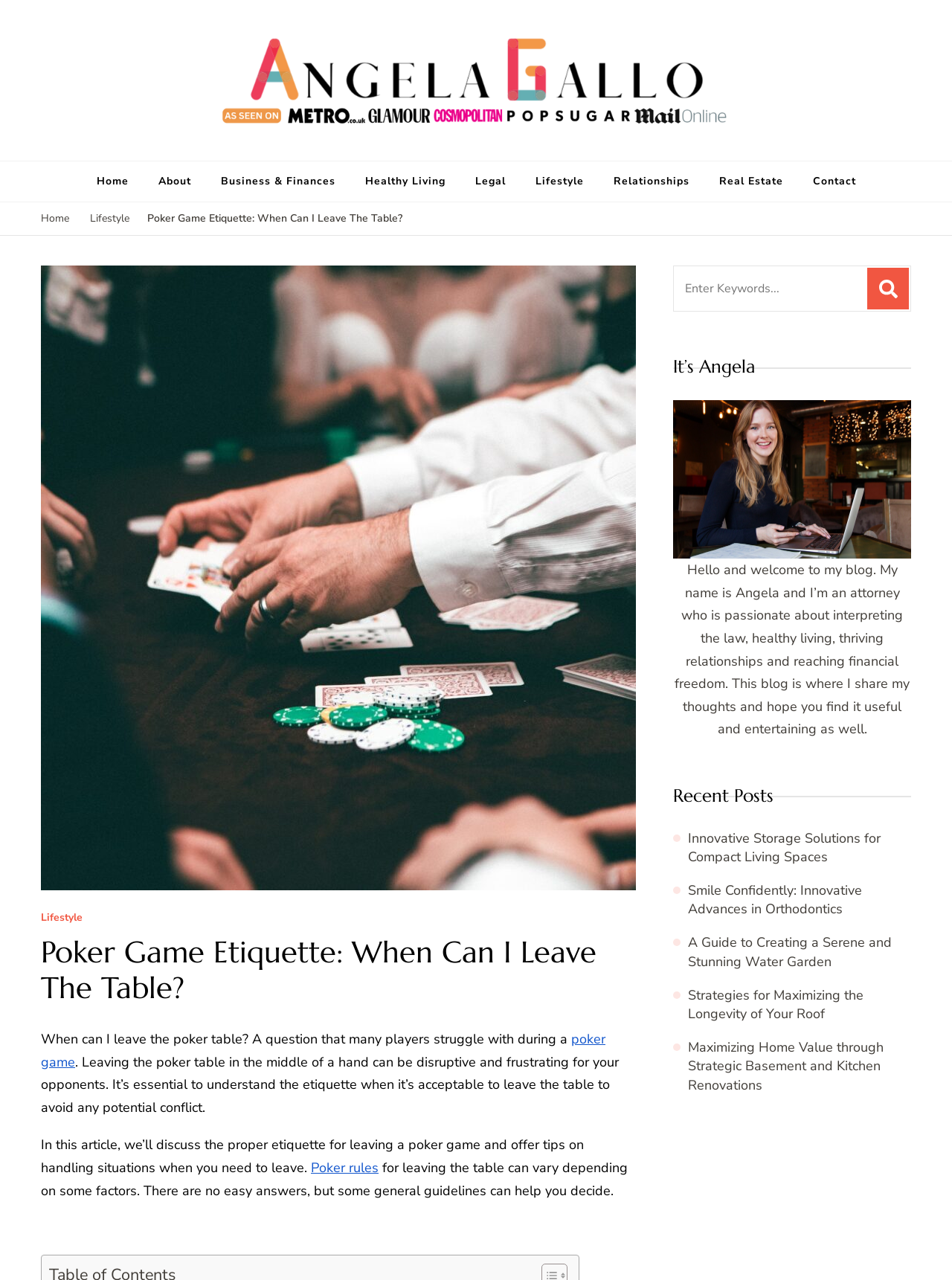Find the bounding box coordinates corresponding to the UI element with the description: "parent_node: Search for: value="Search"". The coordinates should be formatted as [left, top, right, bottom], with values as floats between 0 and 1.

[0.909, 0.208, 0.956, 0.243]